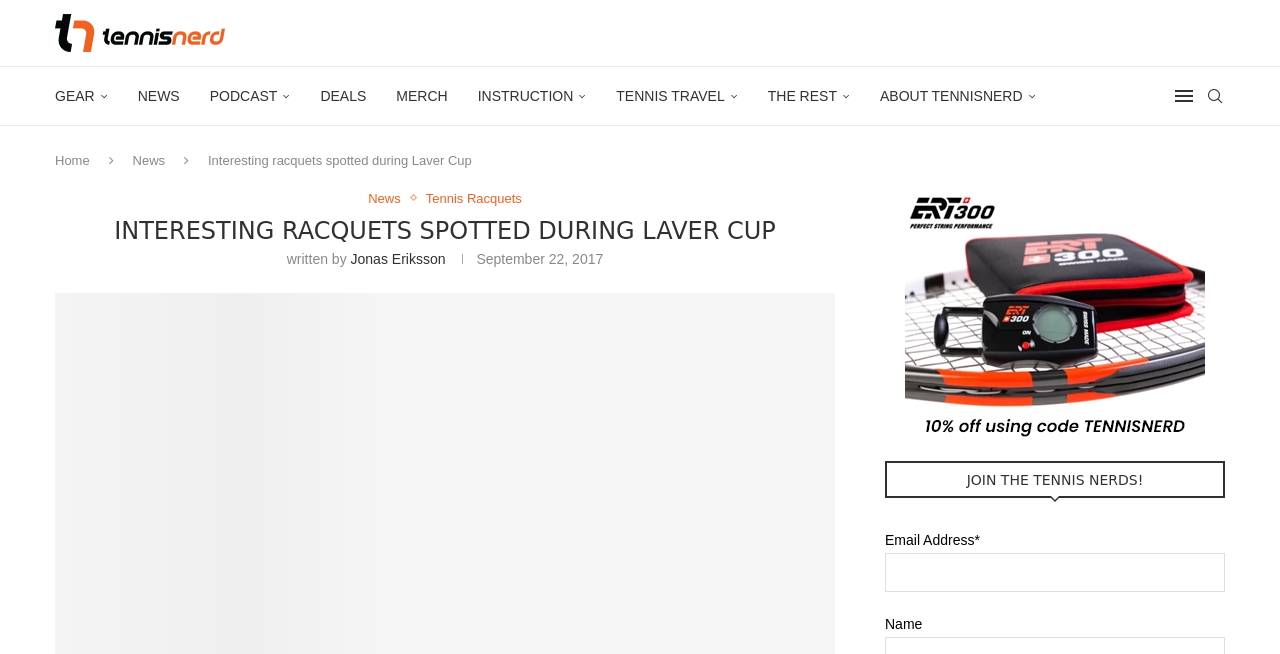Please provide a one-word or short phrase answer to the question:
What is the purpose of the form at the bottom of the page?

To join the Tennis Nerds